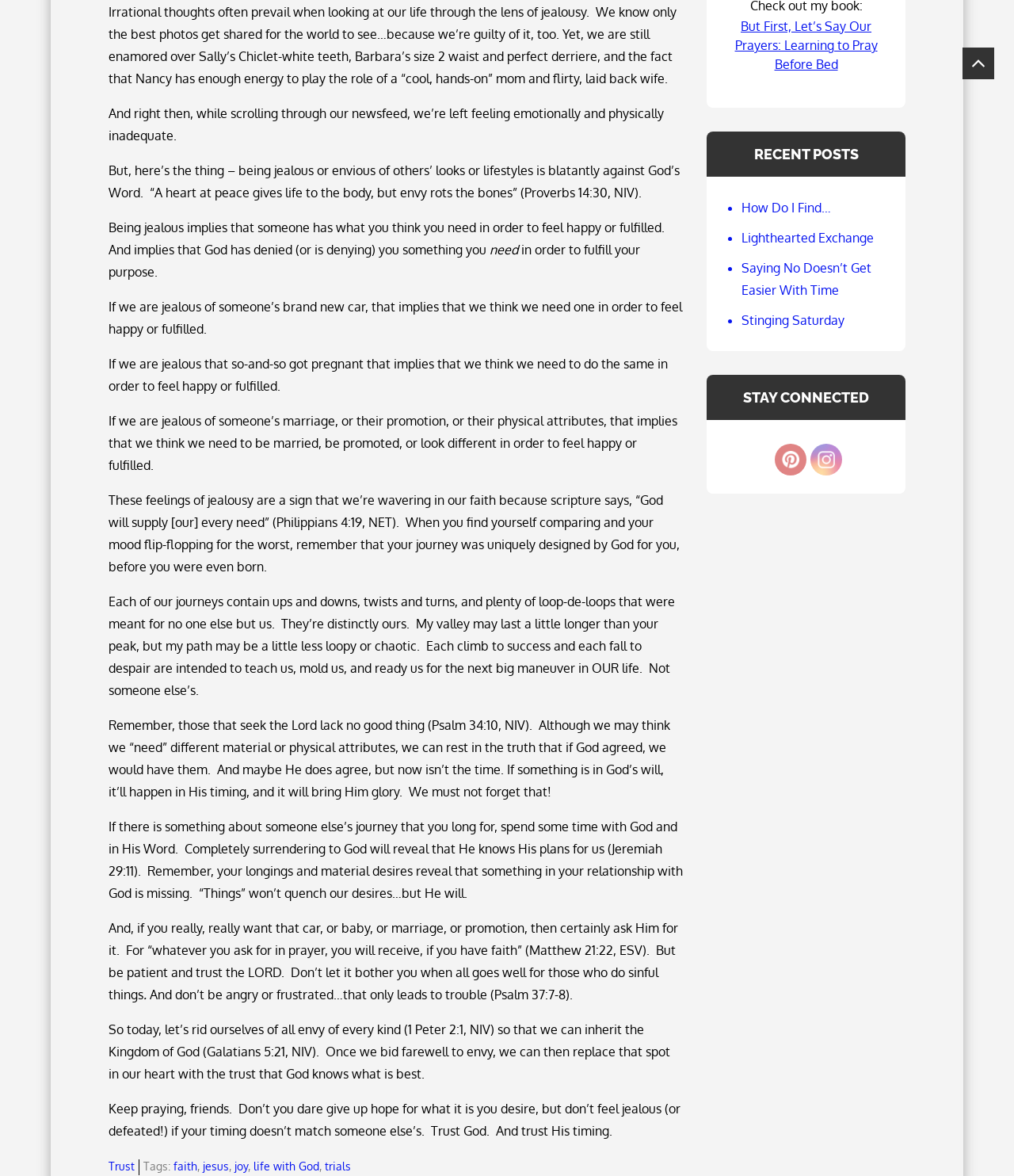Please locate the bounding box coordinates of the region I need to click to follow this instruction: "Click on the link 'But First, Let’s Say Our Prayers: Learning to Pray Before Bed'".

[0.716, 0.014, 0.874, 0.063]